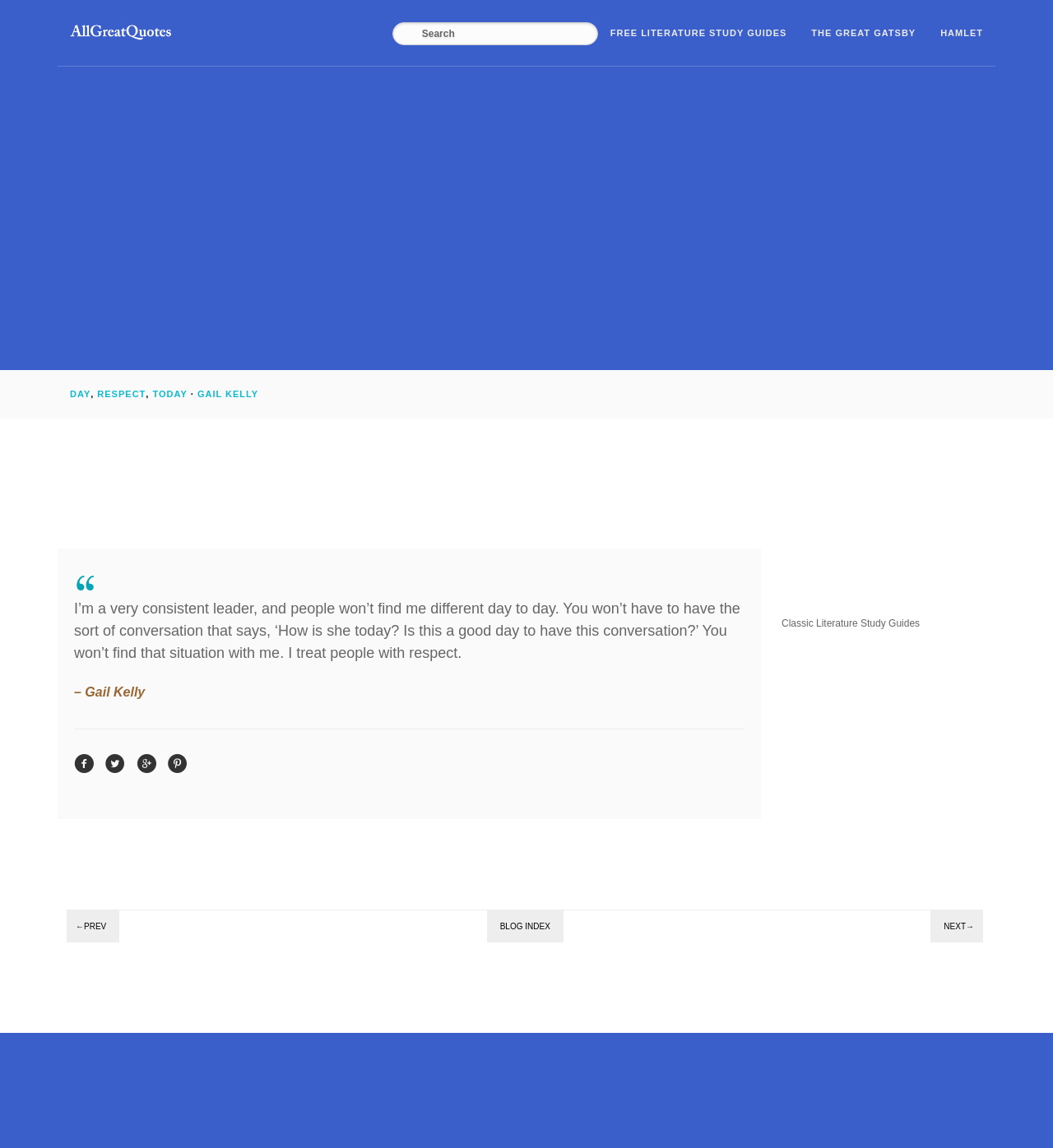What type of literature is featured on this webpage?
Provide a concise answer using a single word or phrase based on the image.

Classic literature